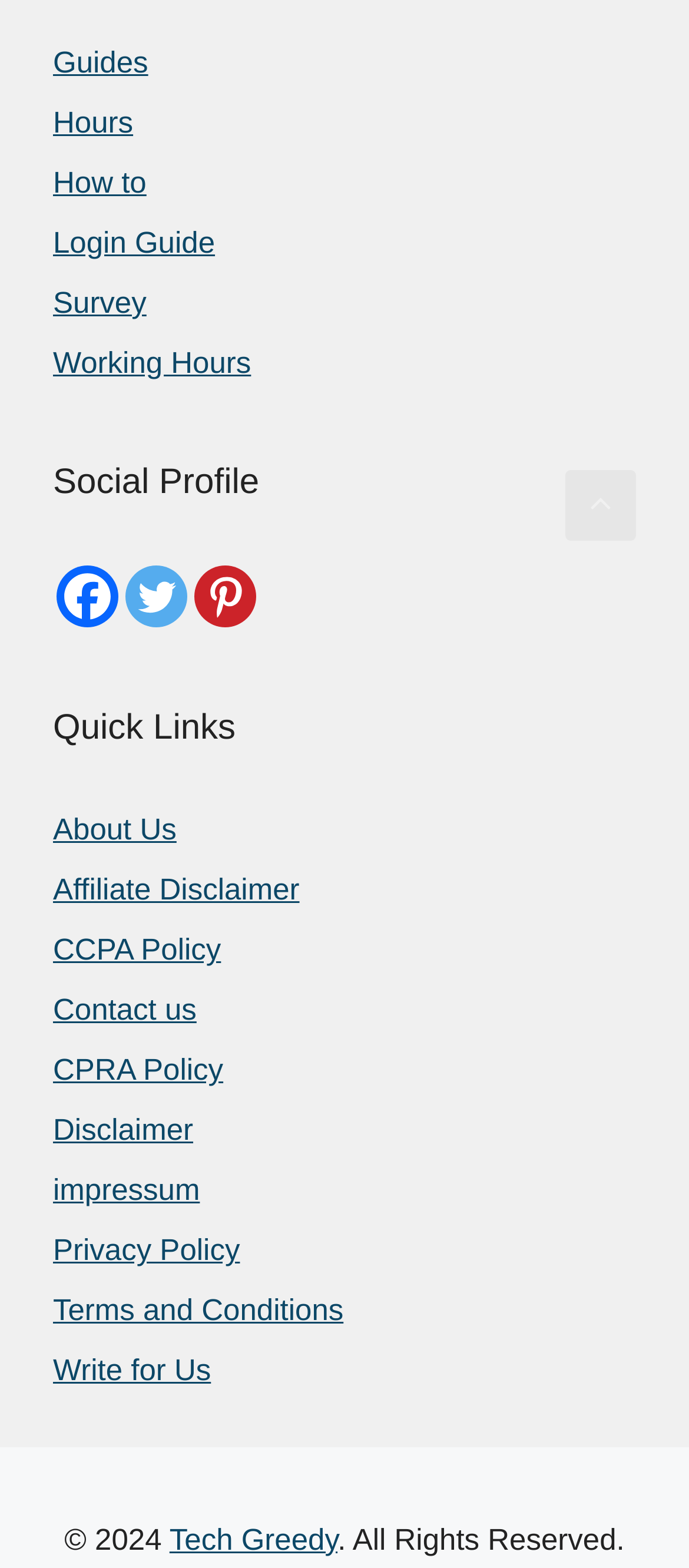Locate the bounding box of the UI element based on this description: "Terms and Conditions". Provide four float numbers between 0 and 1 as [left, top, right, bottom].

[0.077, 0.825, 0.499, 0.847]